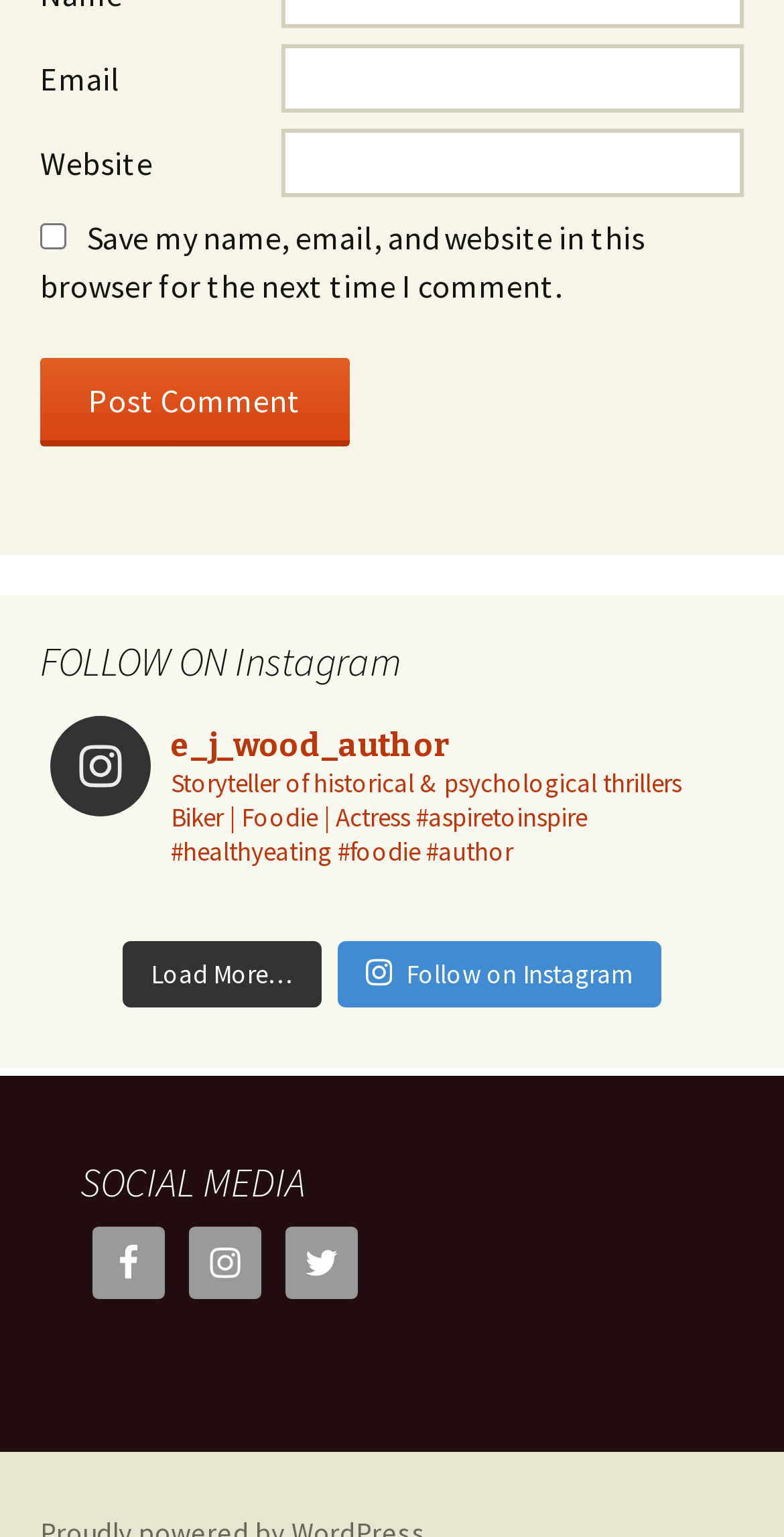Bounding box coordinates should be in the format (top-left x, top-left y, bottom-right x, bottom-right y) and all values should be floating point numbers between 0 and 1. Determine the bounding box coordinate for the UI element described as: Instagram

[0.241, 0.798, 0.333, 0.845]